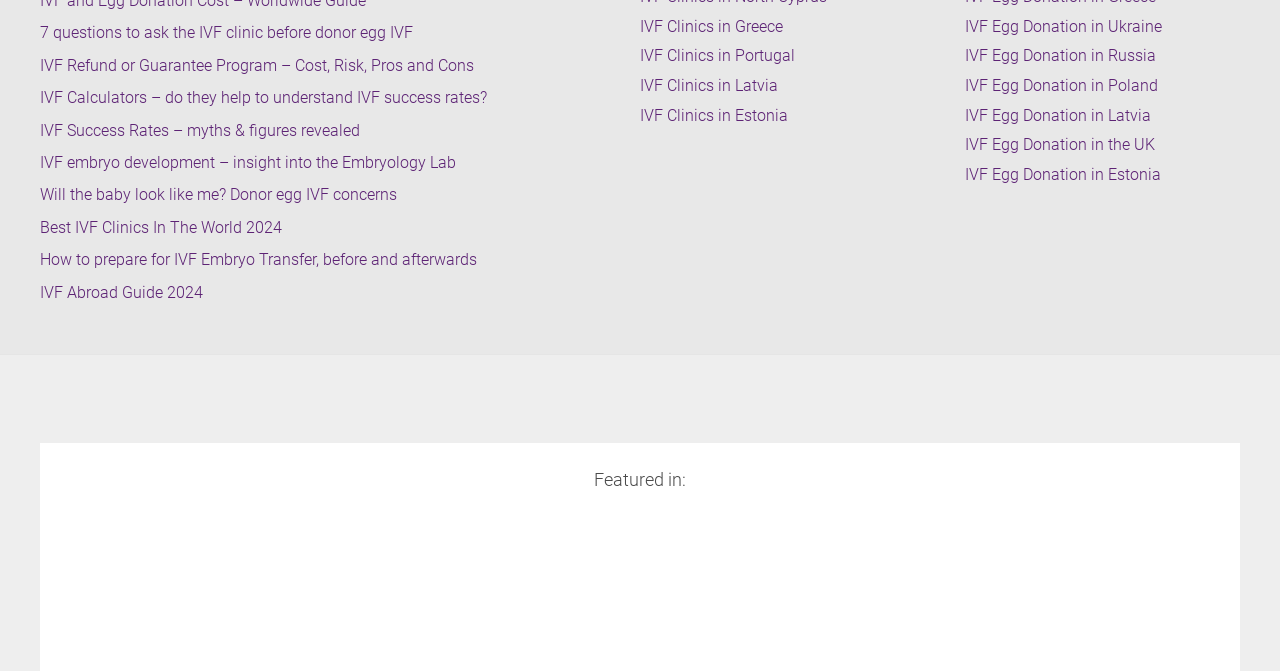What is the purpose of the 'Featured in:' section?
From the details in the image, answer the question comprehensively.

The 'Featured in:' section likely highlights the webpage's or its associated organization's appearances in various media outlets, which can help establish credibility and trust with visitors.